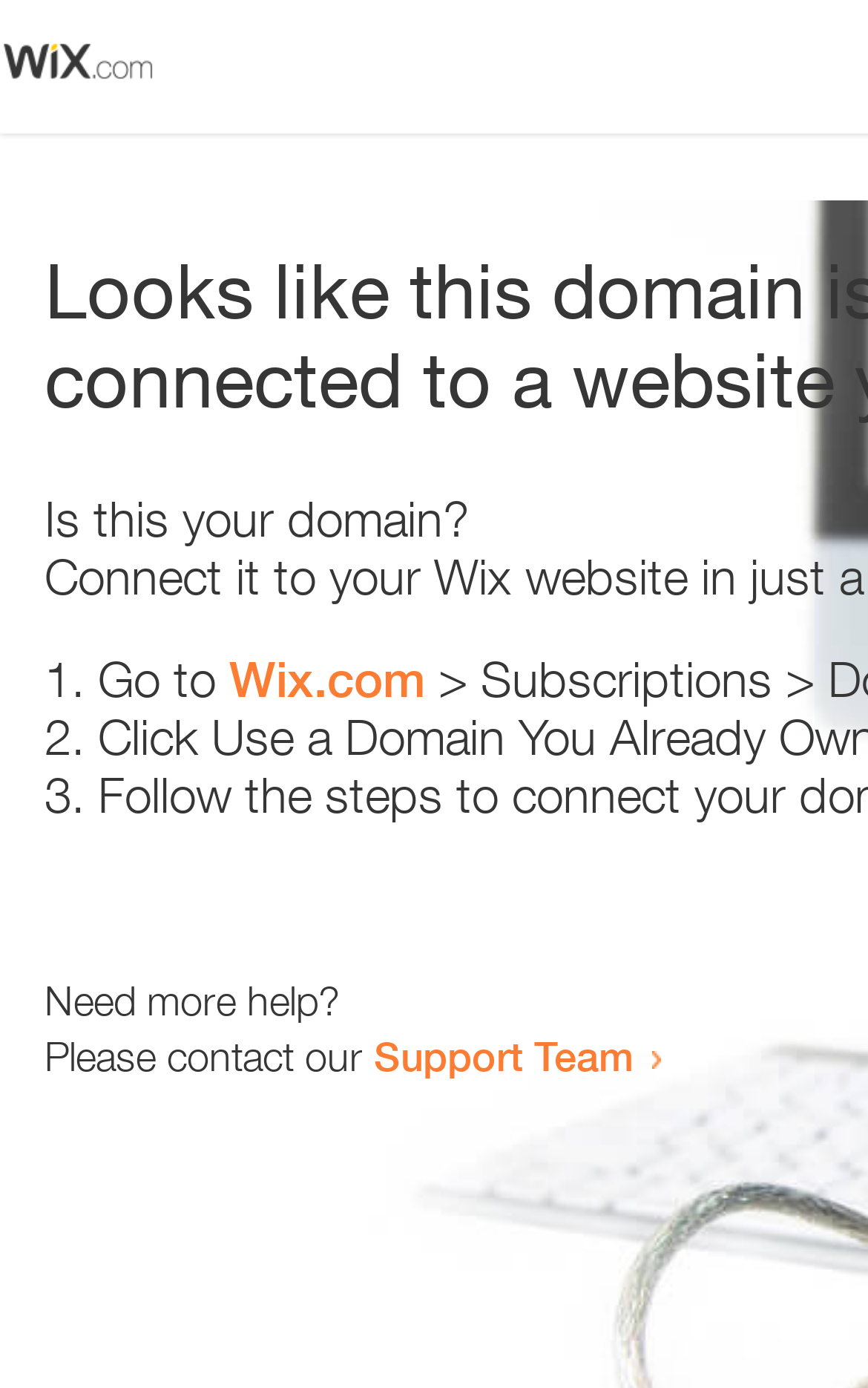Please answer the following question using a single word or phrase: 
Who can be contacted for more help?

Support Team